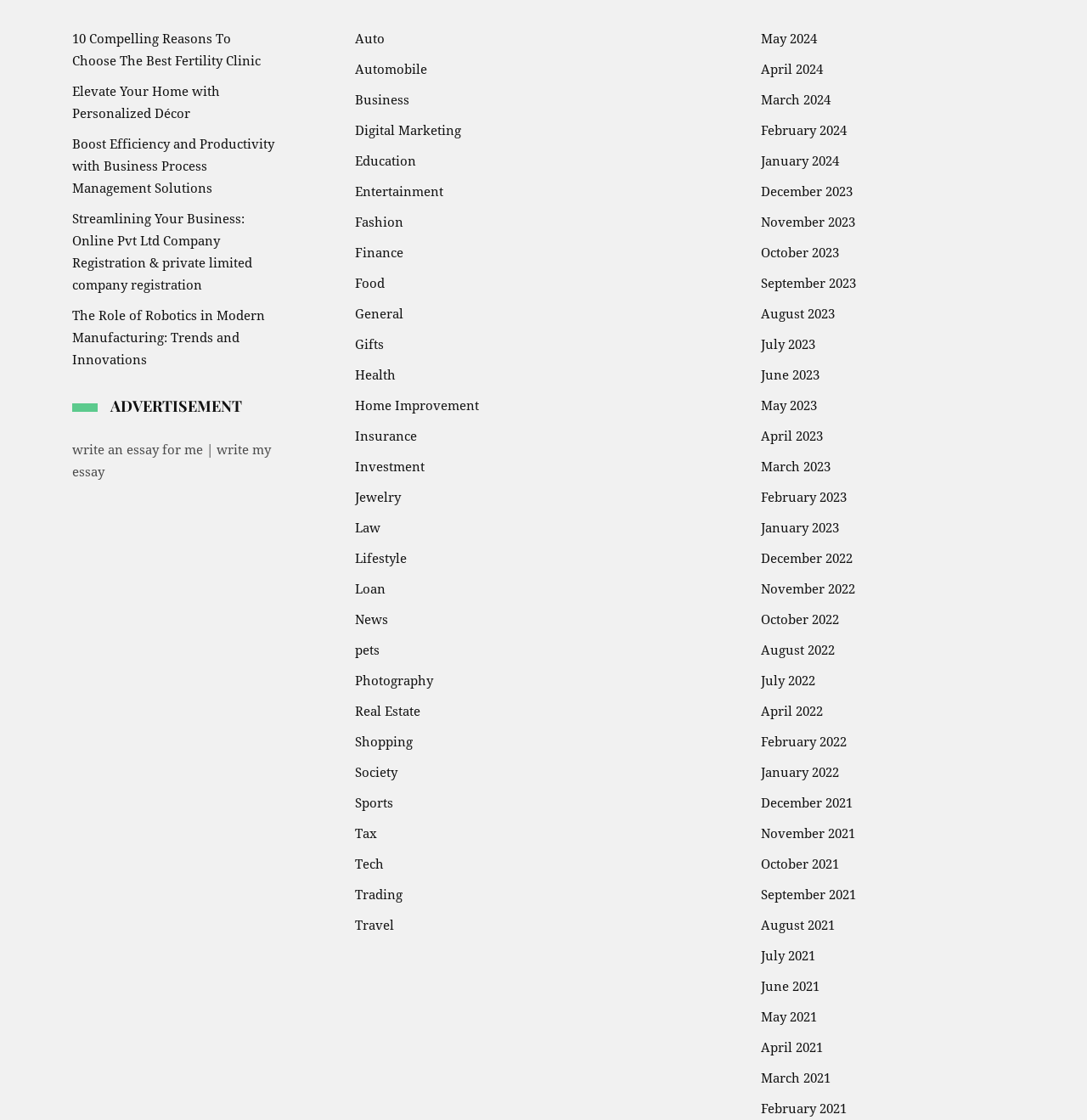What type of content is '10 Compelling Reasons To Choose The Best Fertility Clinic'?
Look at the image and provide a short answer using one word or a phrase.

Article